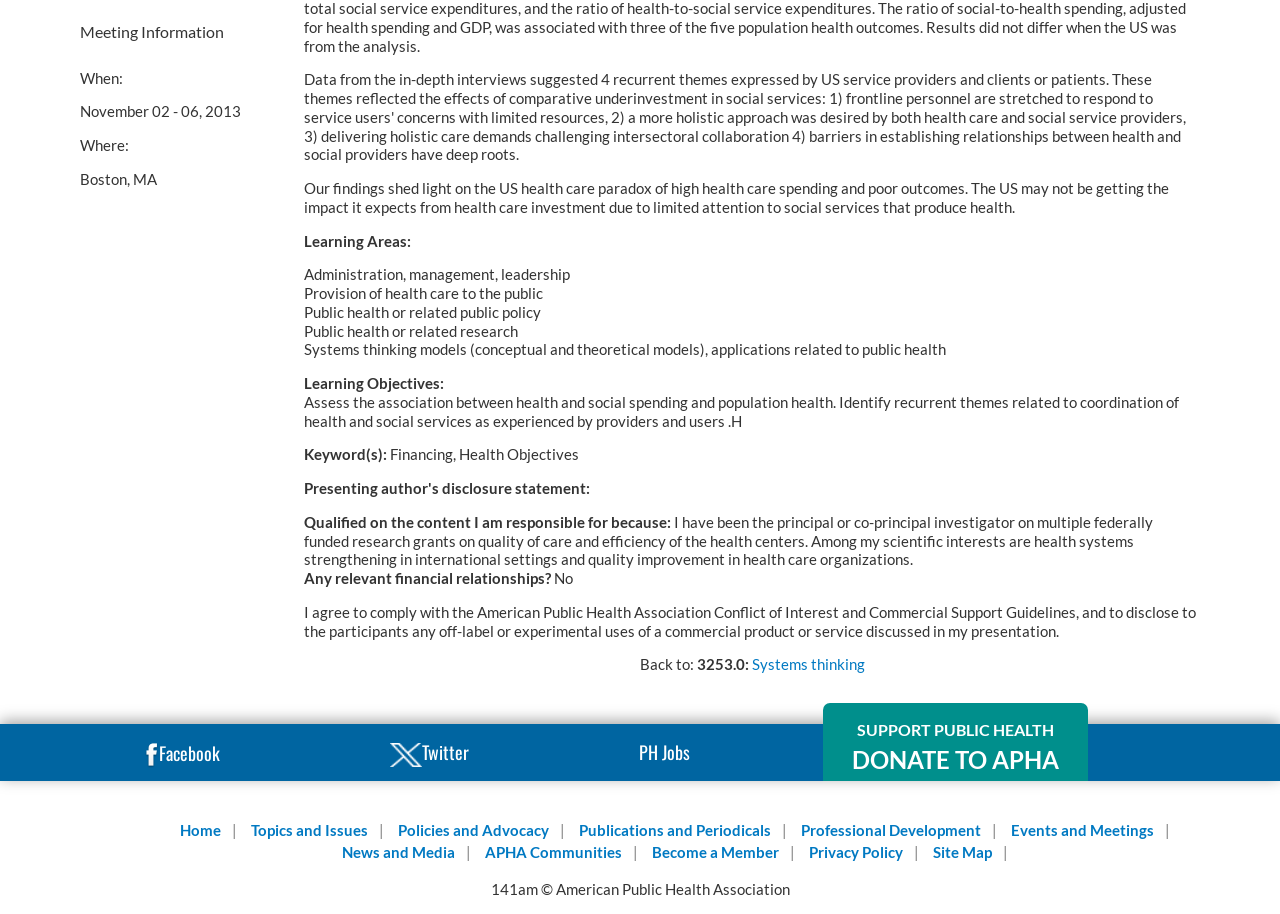Determine the bounding box for the described UI element: "Twitter".

[0.285, 0.792, 0.48, 0.859]